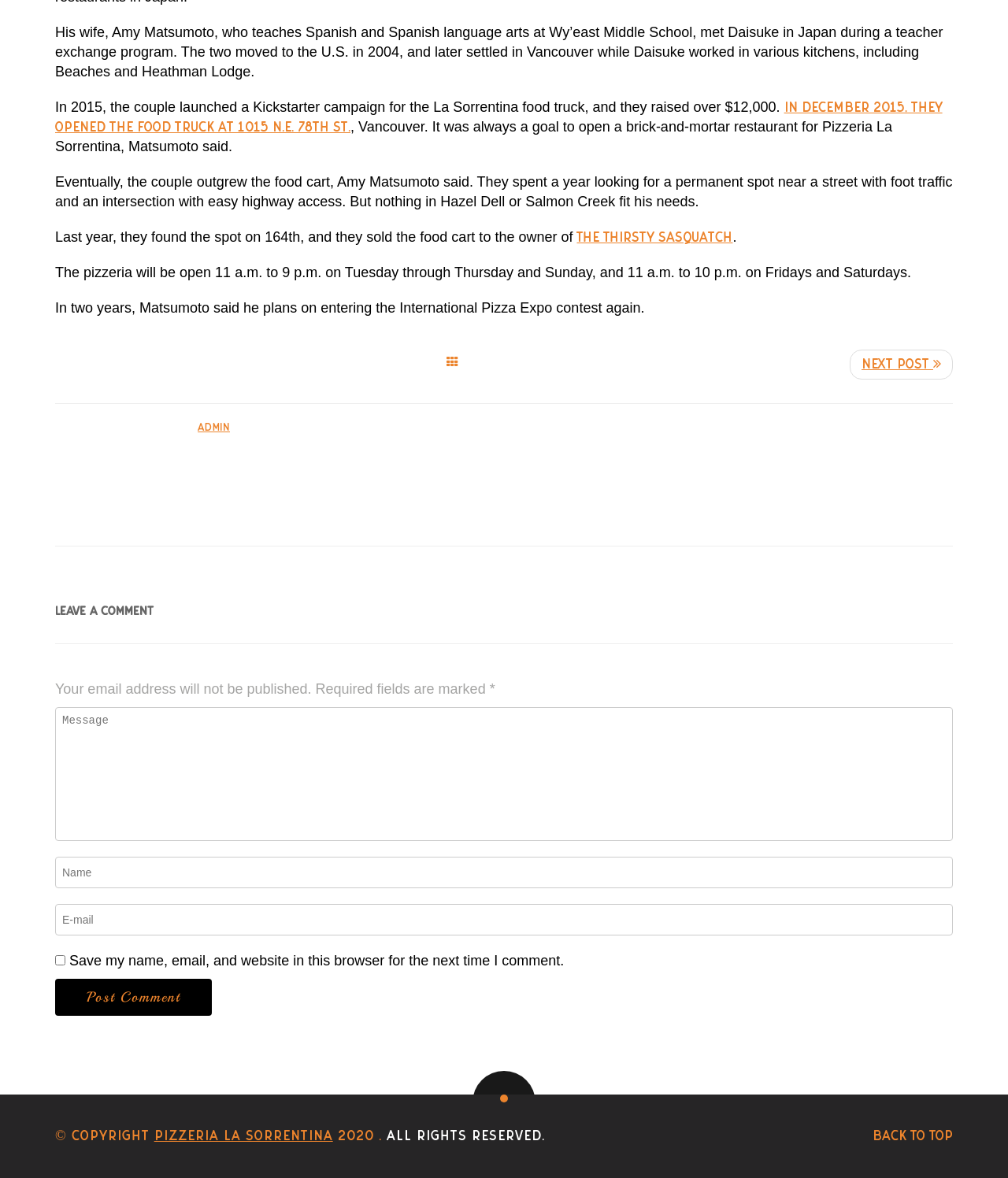Identify the bounding box coordinates of the HTML element based on this description: "The Thirsty Sasquatch".

[0.572, 0.195, 0.727, 0.208]